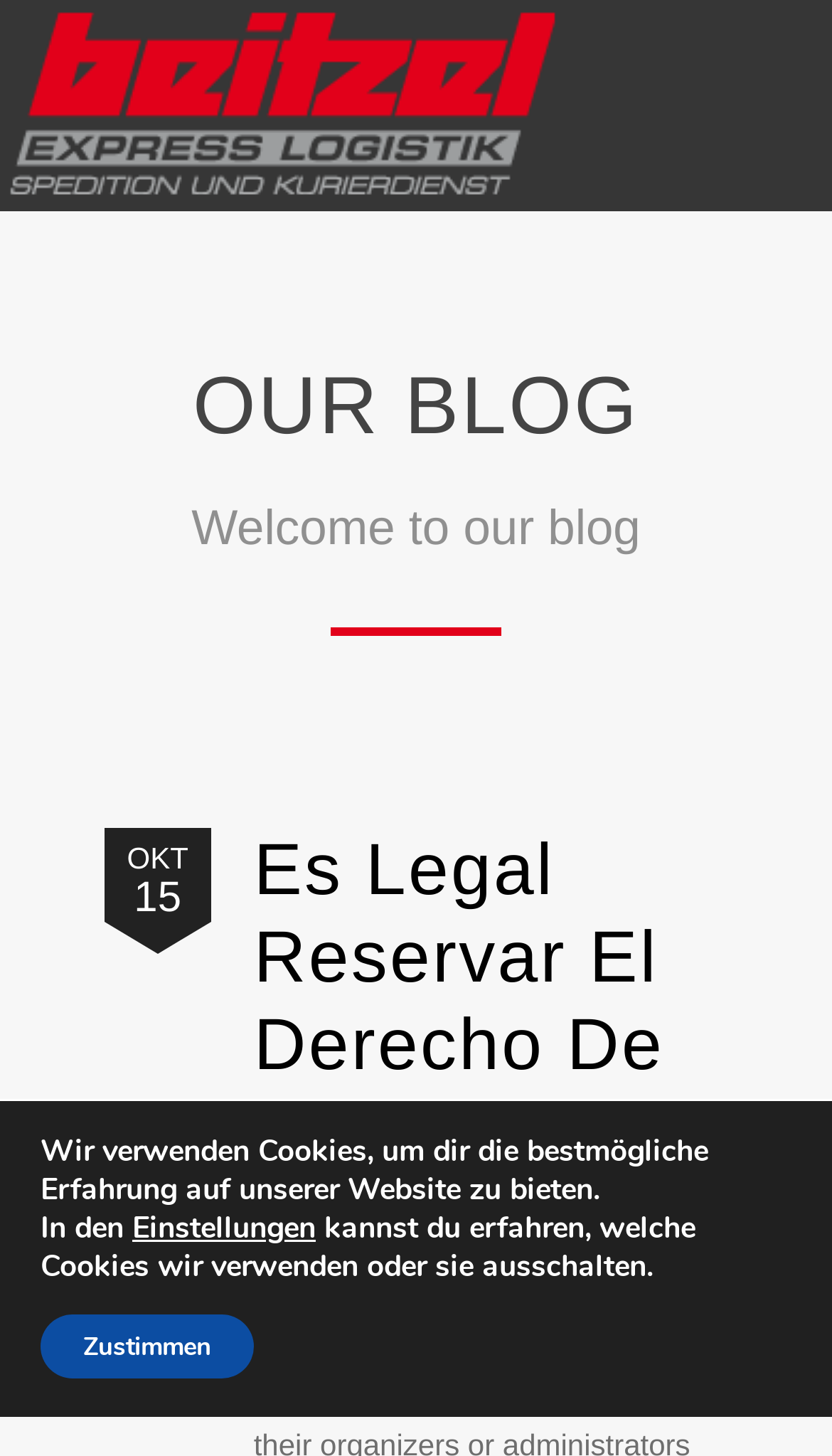Please determine the bounding box coordinates, formatted as (top-left x, top-left y, bottom-right x, bottom-right y), with all values as floating point numbers between 0 and 1. Identify the bounding box of the region described as: Okt15

[0.125, 0.569, 0.254, 0.633]